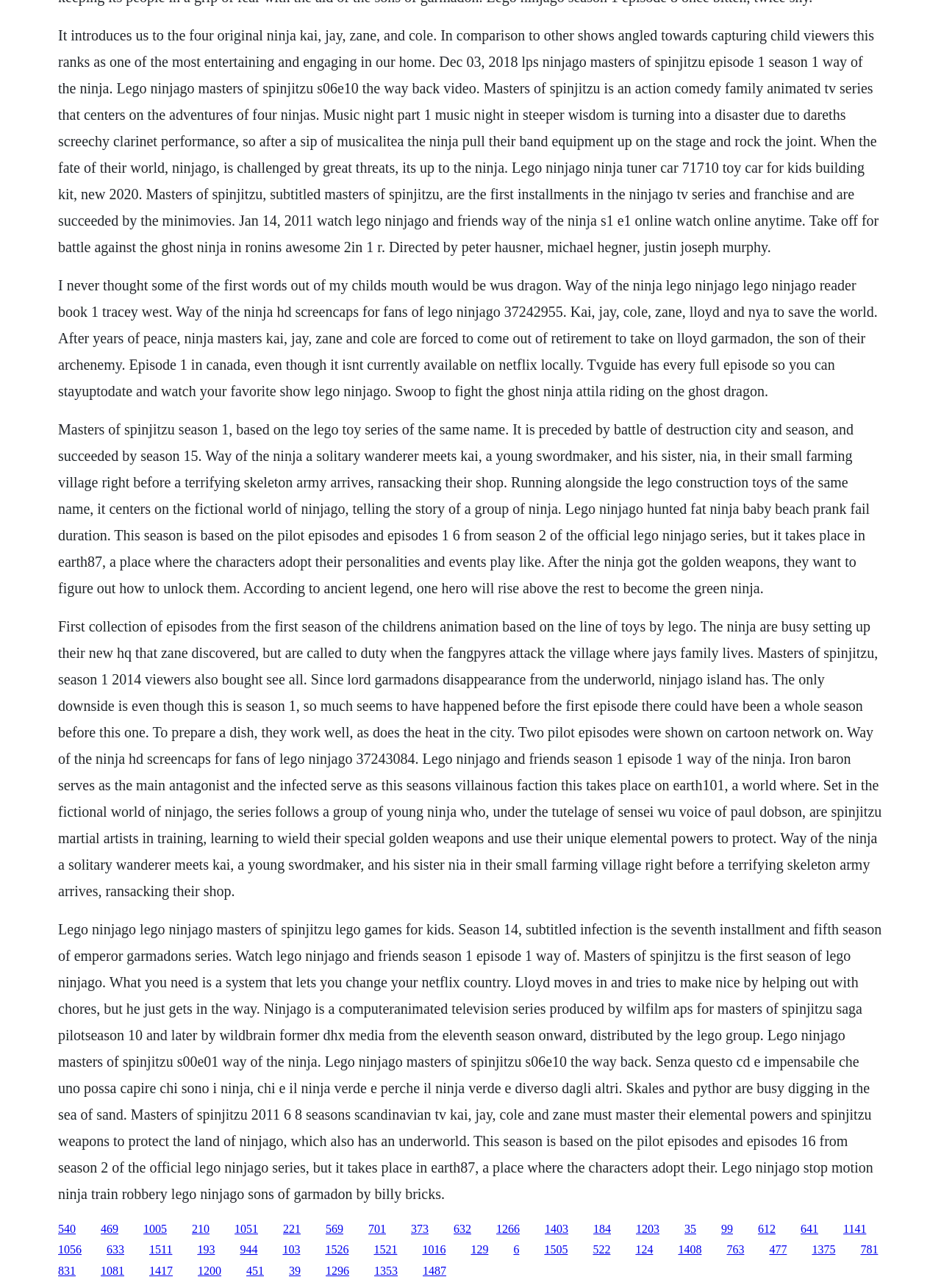Pinpoint the bounding box coordinates for the area that should be clicked to perform the following instruction: "Click the link '1005'".

[0.152, 0.949, 0.177, 0.959]